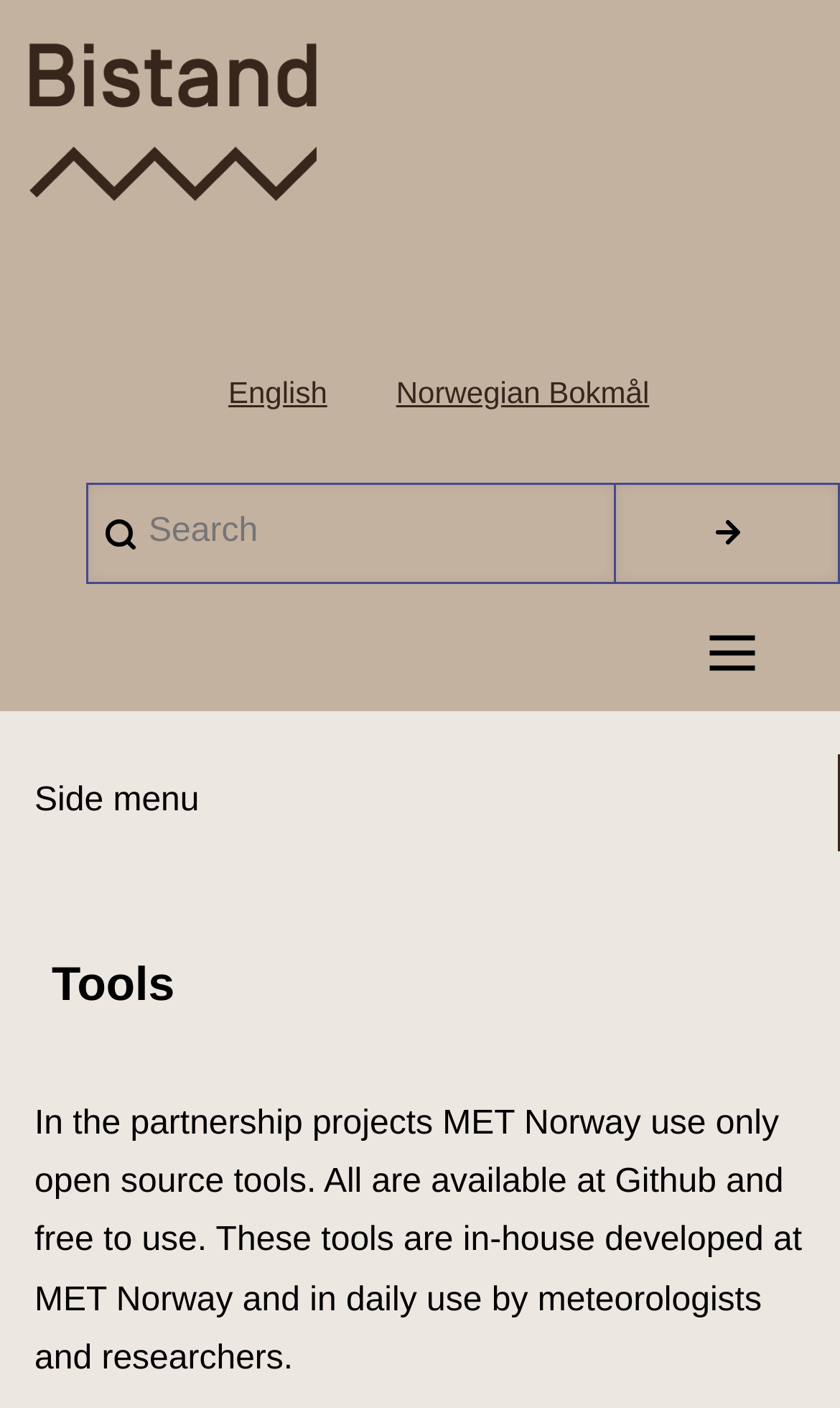Determine the bounding box coordinates for the HTML element mentioned in the following description: "title="Home"". The coordinates should be a list of four floats ranging from 0 to 1, represented as [left, top, right, bottom].

[0.02, 0.015, 0.405, 0.158]